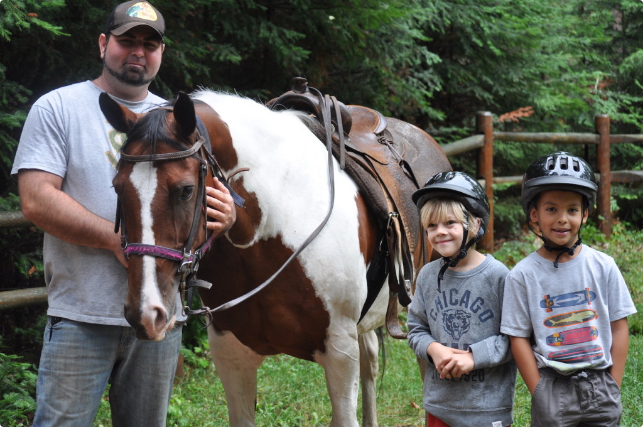Provide a brief response using a word or short phrase to this question:
What is the horse prepared for?

a ride